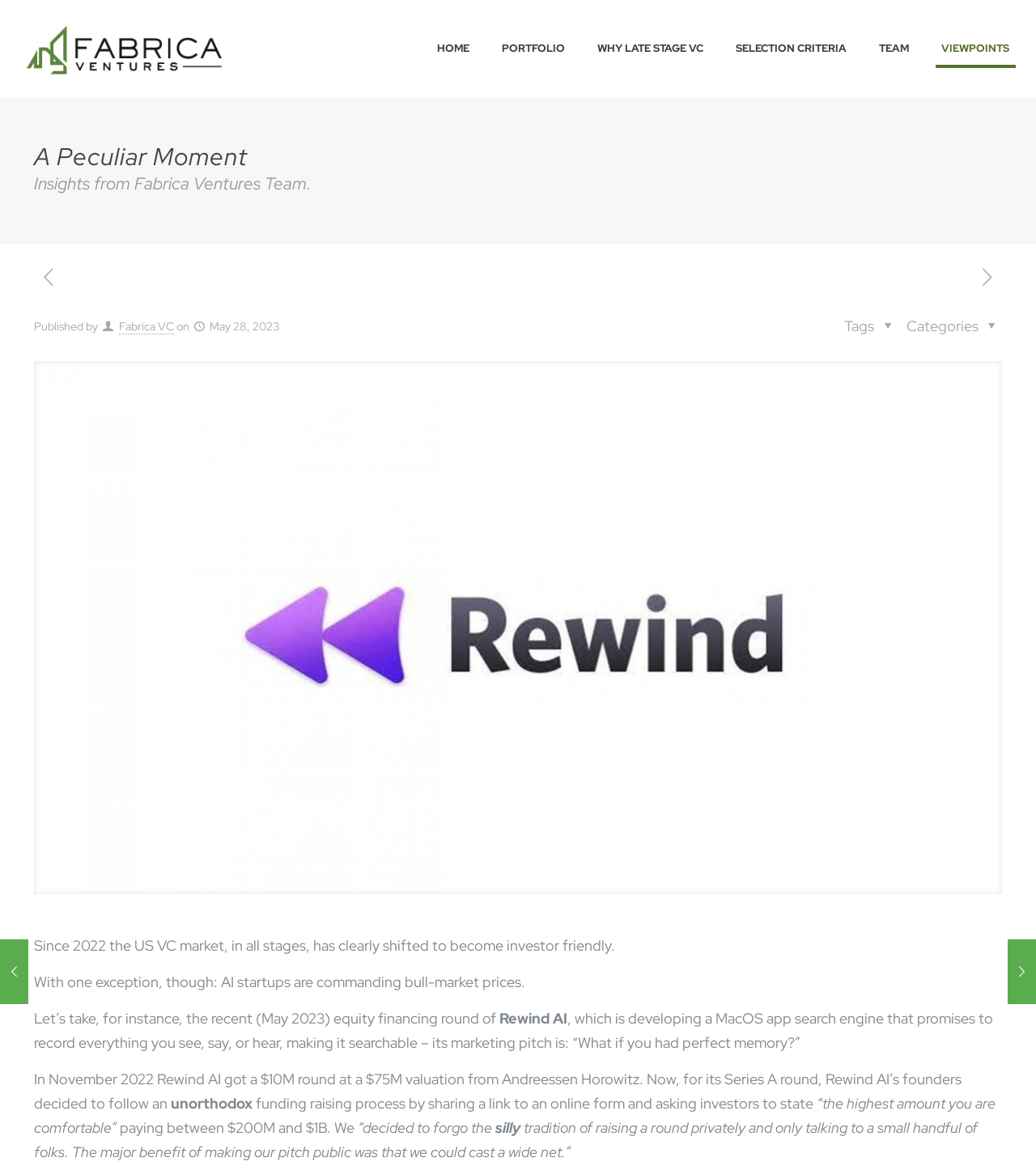Provide a one-word or one-phrase answer to the question:
How many links are there in the navigation menu?

6